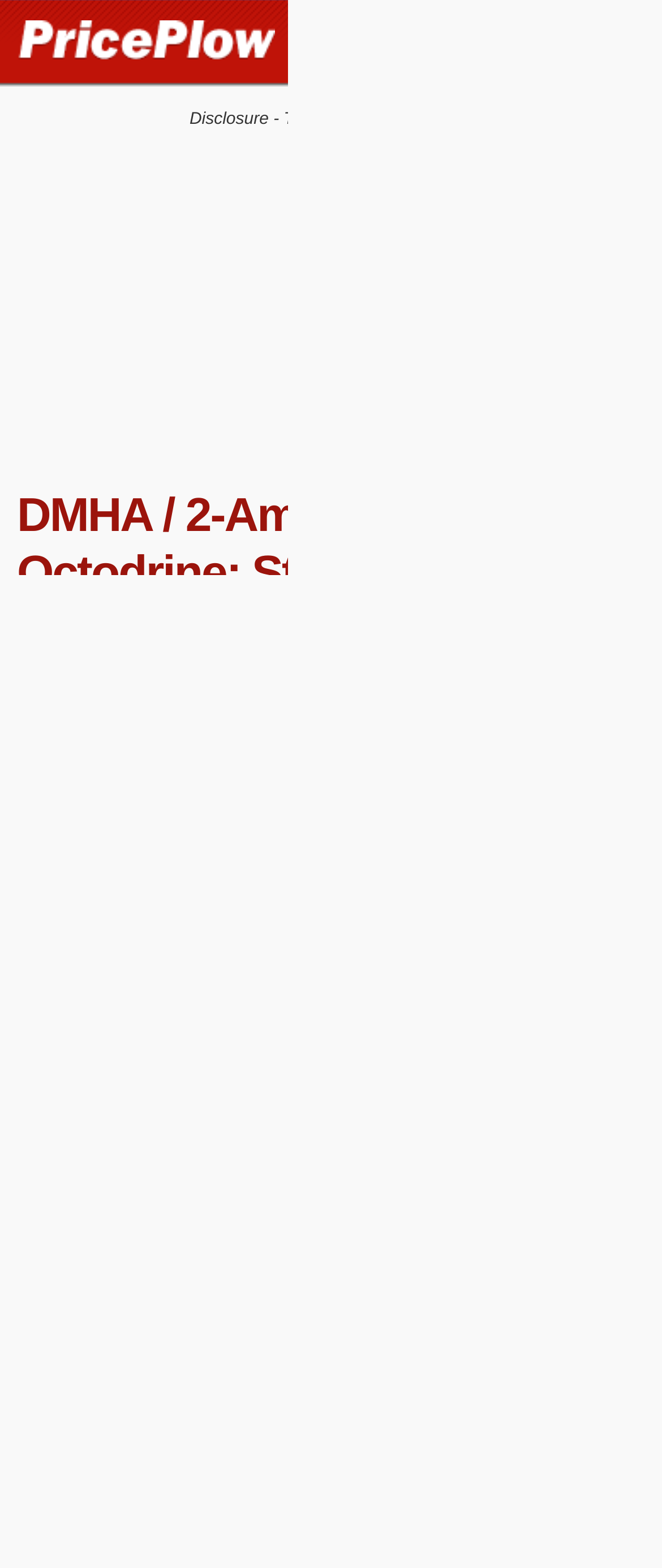What is the name of the blog?
Refer to the image and give a detailed answer to the question.

I determined the answer by looking at the top navigation bar, where I found a link labeled 'The PricePlow Blog Home'. This suggests that the blog is called 'The PricePlow Blog'.